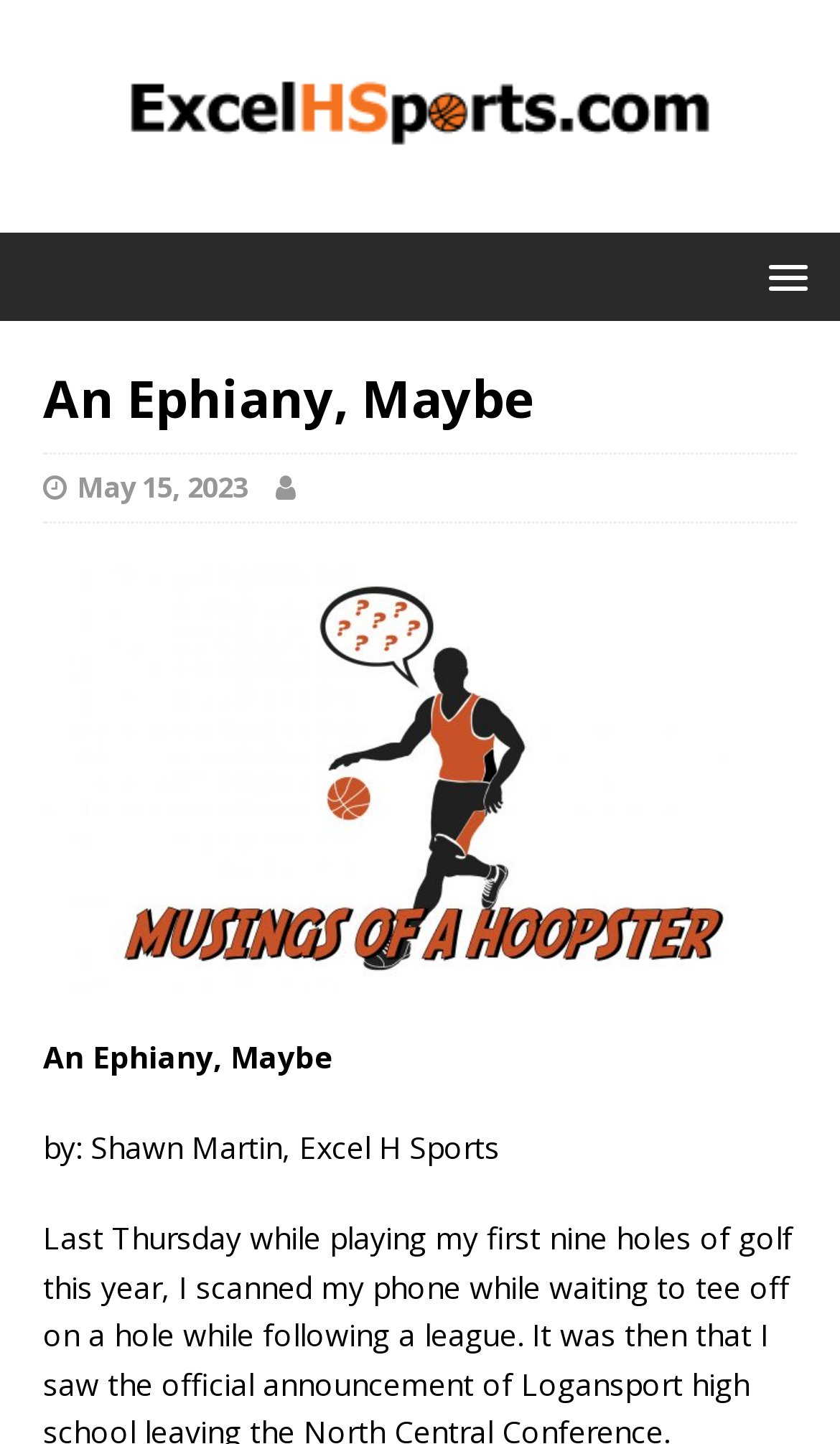Locate the bounding box for the described UI element: "alt="Excel High School Sports"". Ensure the coordinates are four float numbers between 0 and 1, formatted as [left, top, right, bottom].

[0.144, 0.099, 0.856, 0.128]